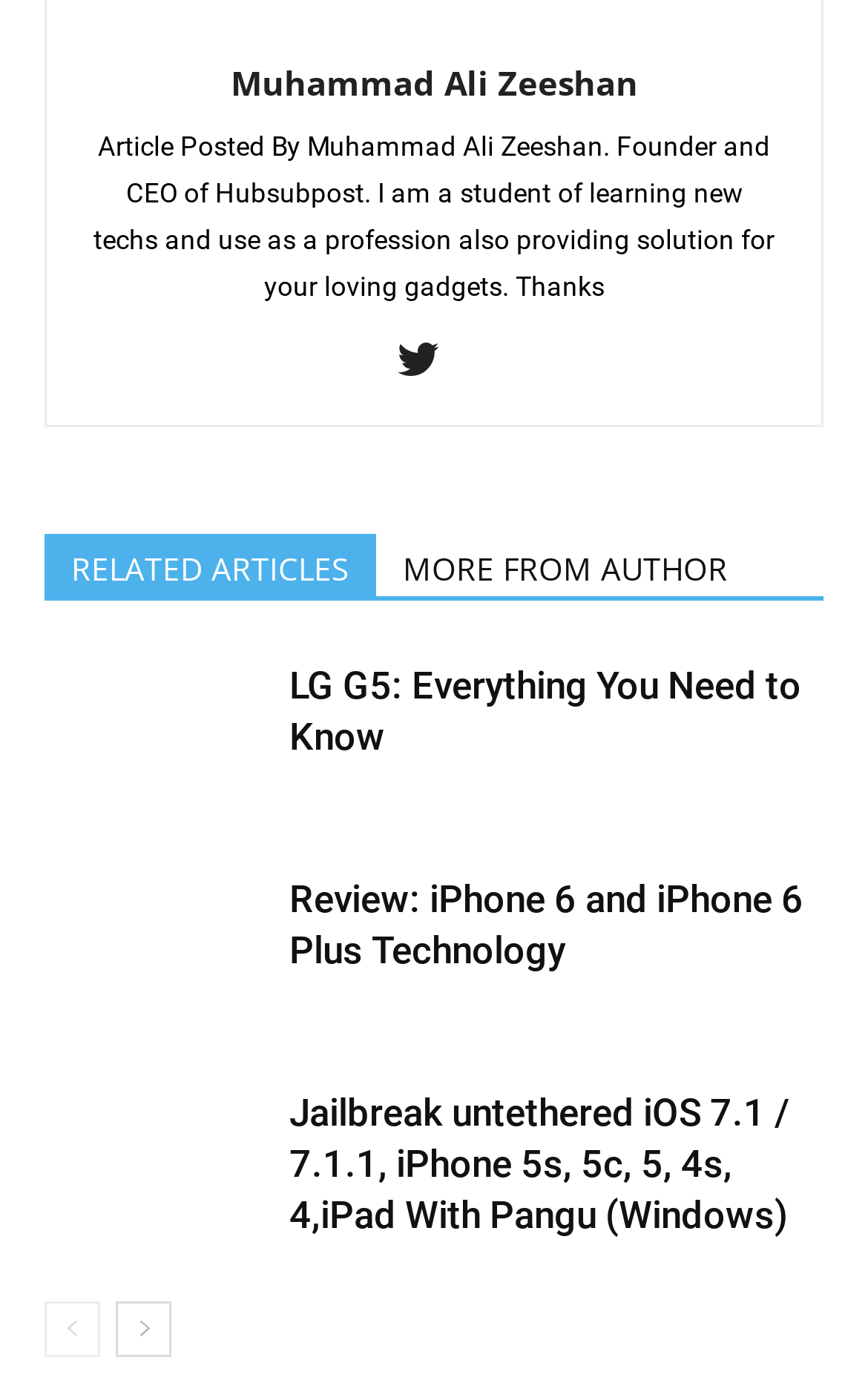Using the given description, provide the bounding box coordinates formatted as (top-left x, top-left y, bottom-right x, bottom-right y), with all values being floating point numbers between 0 and 1. Description: MORE FROM AUTHOR

[0.433, 0.381, 0.869, 0.426]